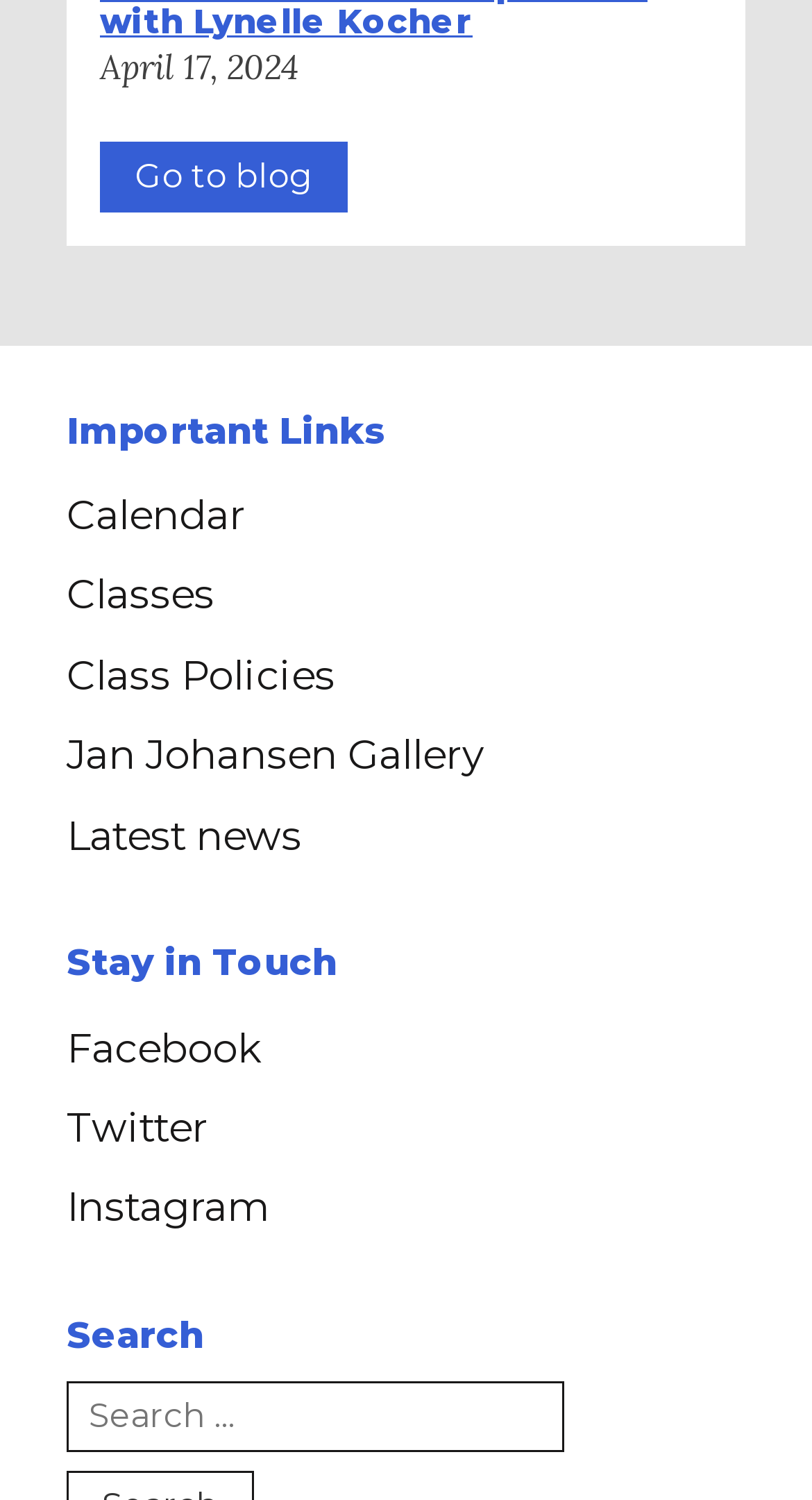Please answer the following question using a single word or phrase: 
How many links are under 'Important Links'?

5